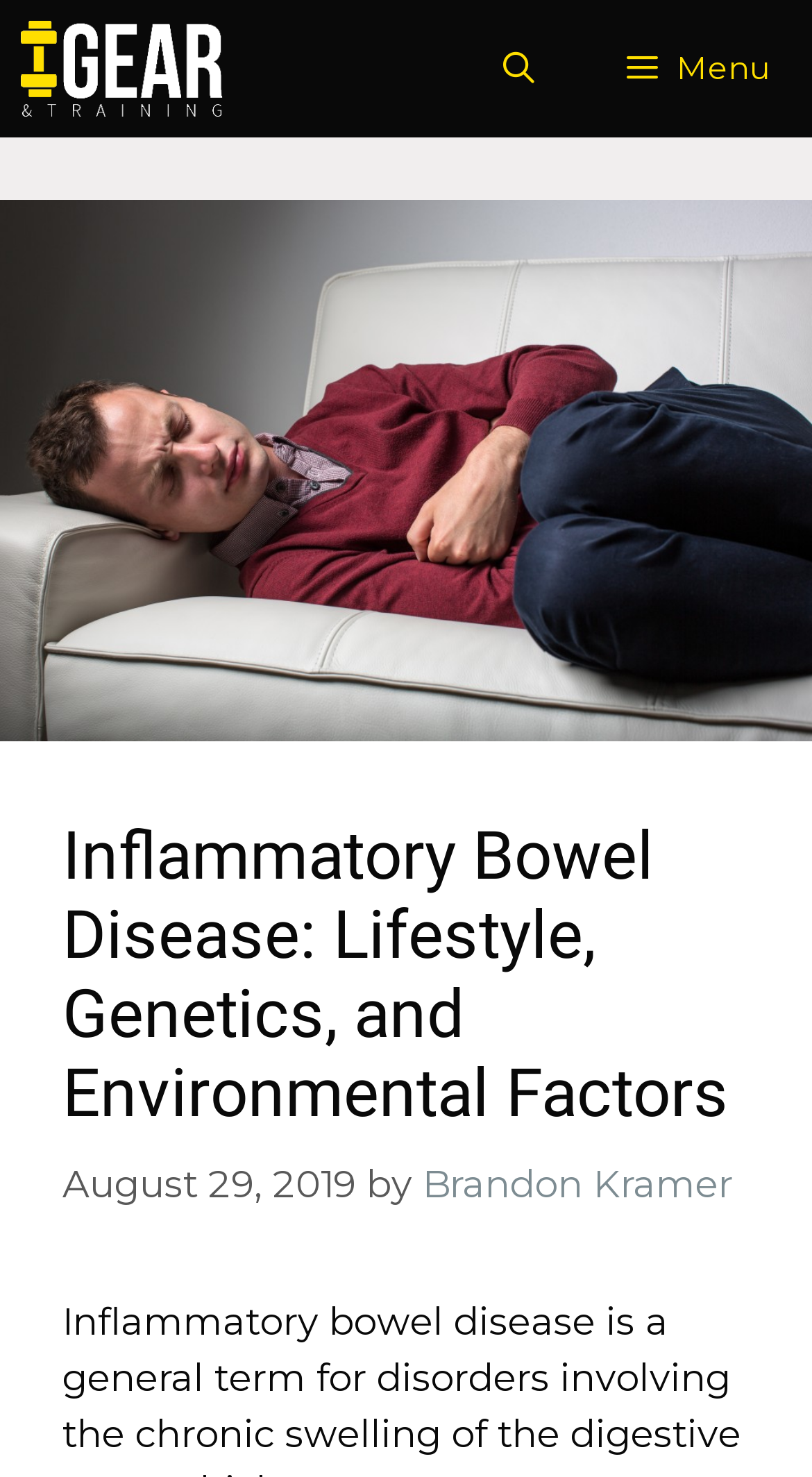Generate a detailed explanation of the webpage's features and information.

The webpage is about Inflammatory Bowel Disease (IBD), specifically discussing the genetic and external factors that increase the risk for the disorder. At the top left of the page, there is a link to "Gear and Training" accompanied by an image with the same name. Next to it, on the top right, is a link to "Open Search Bar". 

On the top right corner, there is a button with a menu icon, which when expanded, controls a mobile menu. Below the top section, there is a large image taking up most of the width of the page, depicting a man with stomach ache lying on the couch.

Below the image, there is a header section with a heading that reads "Inflammatory Bowel Disease: Lifestyle, Genetics, and Environmental Factors". This heading is positioned near the top of the section, with a time stamp "August 29, 2019" below it on the left side. On the right side of the time stamp, there is a text "by" followed by a link to the author "Brandon Kramer".